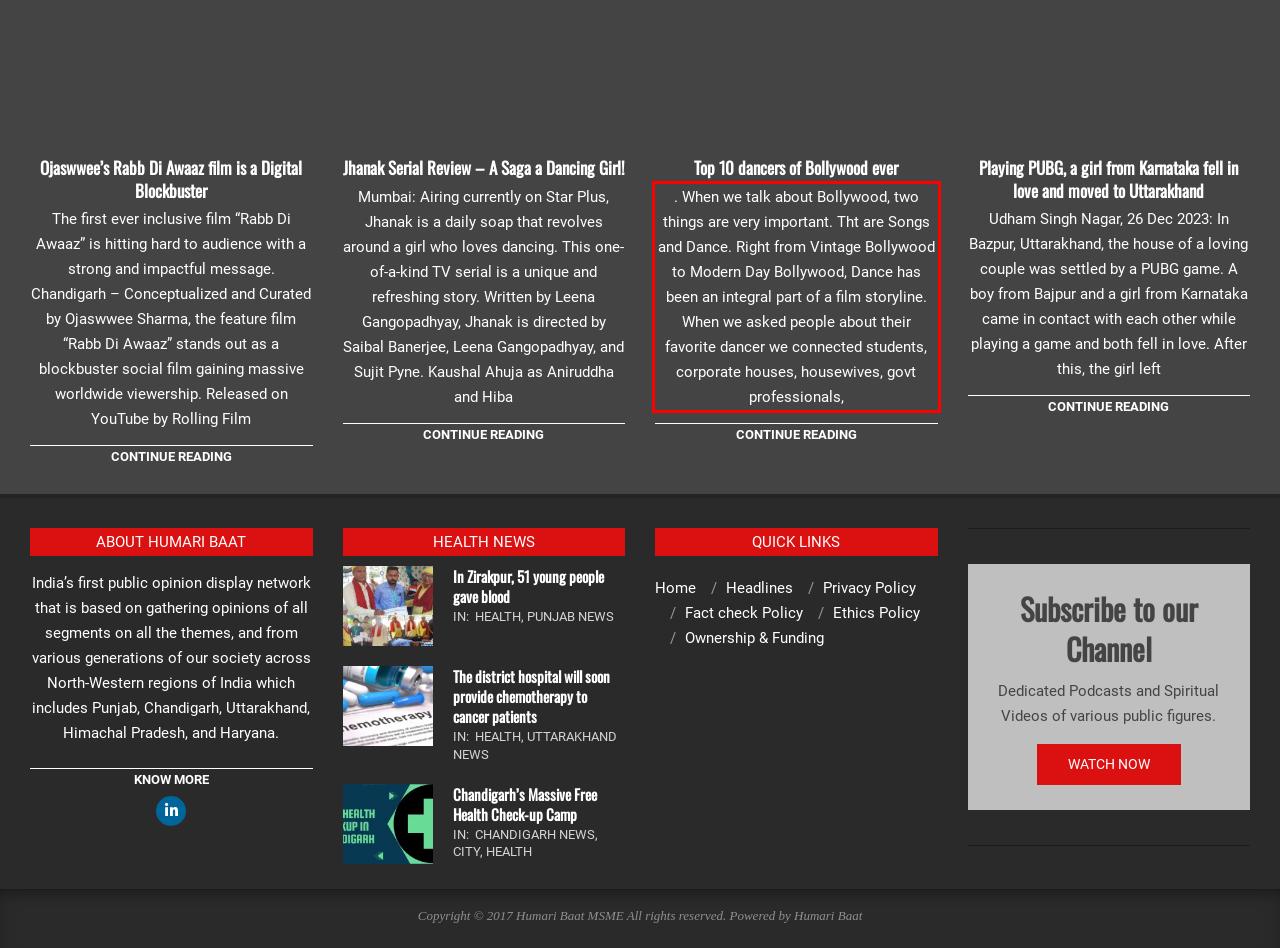Please extract the text content within the red bounding box on the webpage screenshot using OCR.

. When we talk about Bollywood, two things are very important. Tht are Songs and Dance. Right from Vintage Bollywood to Modern Day Bollywood, Dance has been an integral part of a film storyline. When we asked people about their favorite dancer we connected students, corporate houses, housewives, govt professionals,